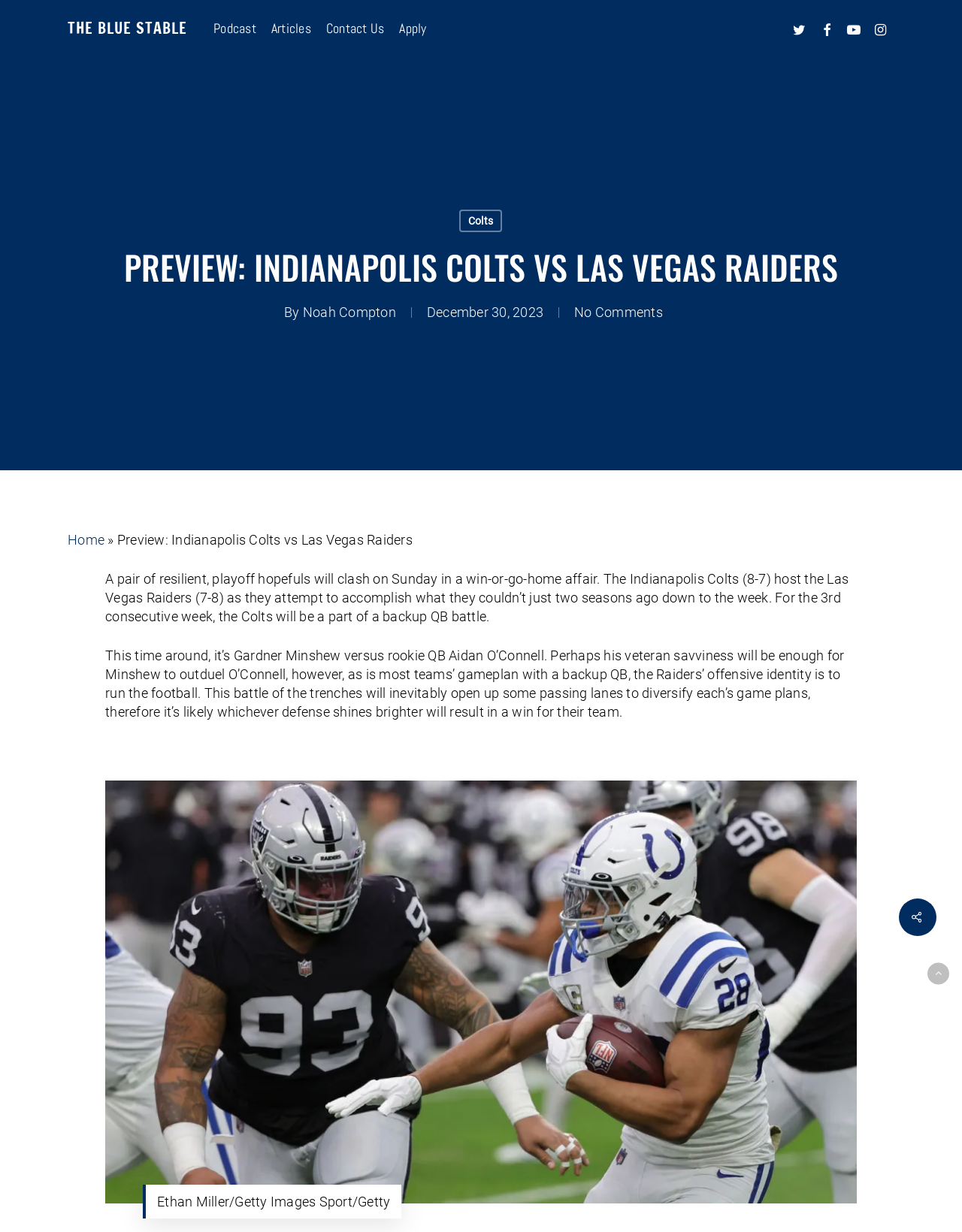Answer the question below using just one word or a short phrase: 
What is the name of the team the Colts are hosting?

Las Vegas Raiders